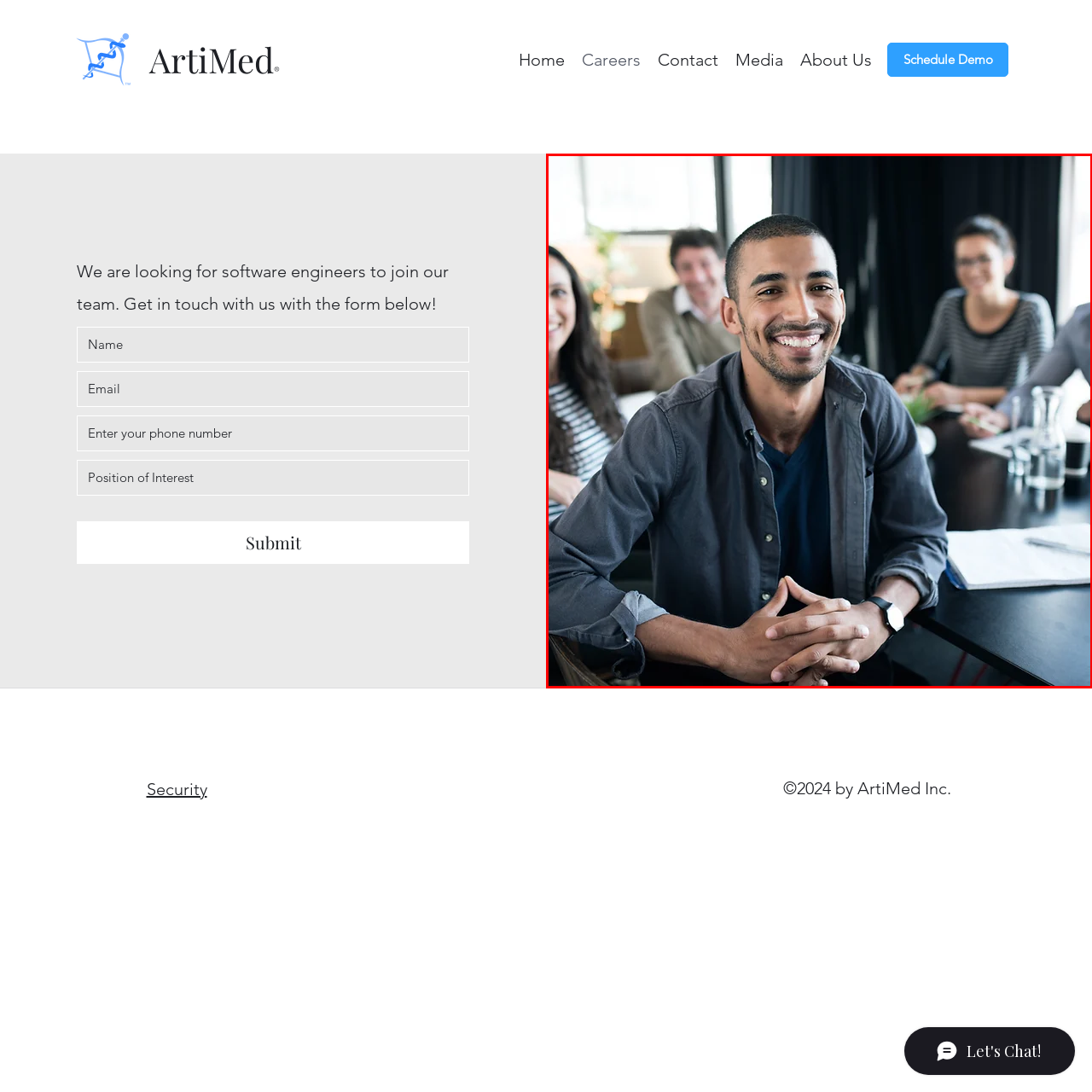What is the atmosphere in the office?
Inspect the image enclosed in the red bounding box and provide a thorough answer based on the information you see.

The office environment is vibrant and collaborative, with a diverse group of professionals engaged in a meeting, and the setting is well-lit with large windows and plants in the background, creating an inviting ambiance that is ideal for brainstorming and teamwork.